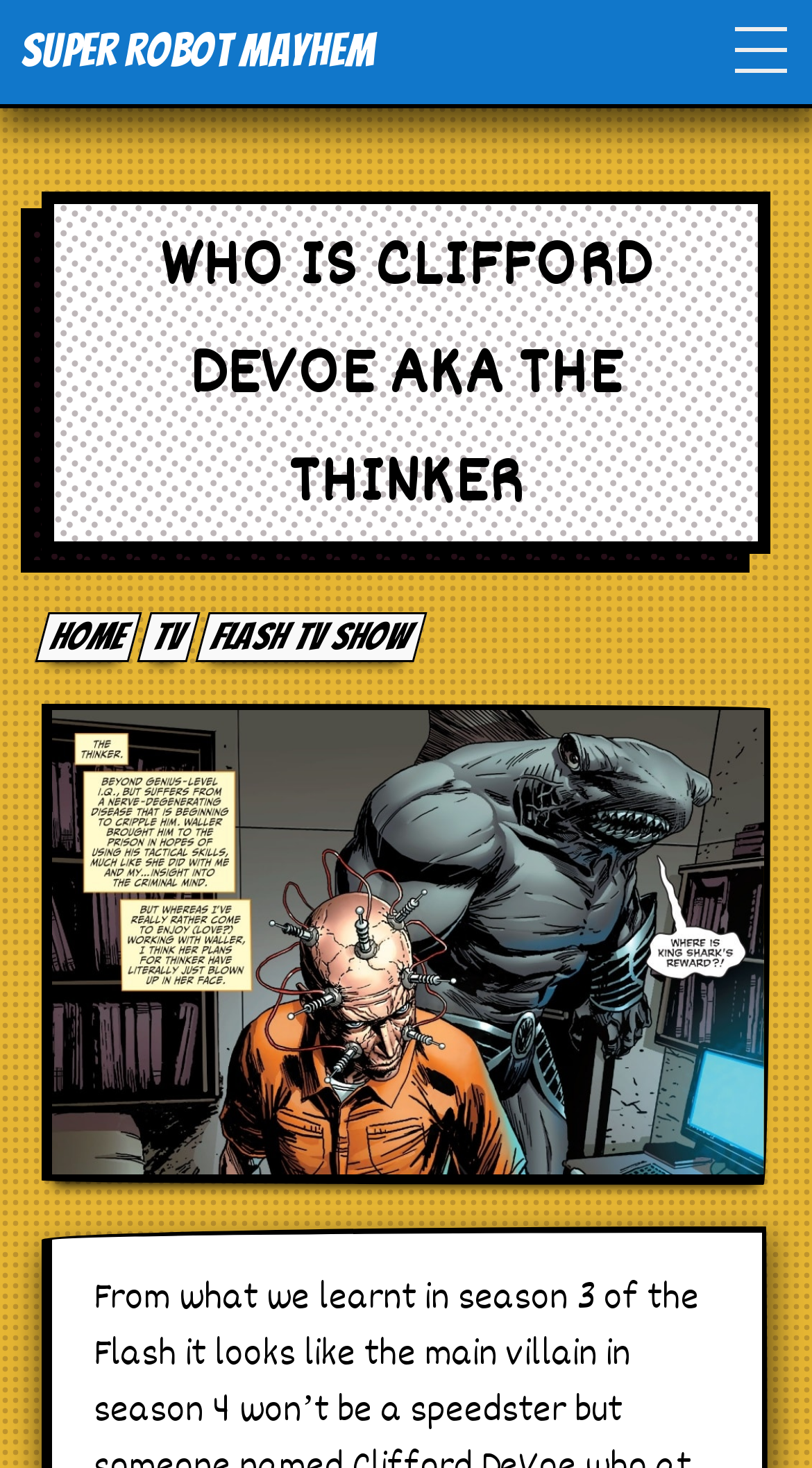Please answer the following question using a single word or phrase: 
What is the category of the webpage 'Flash TV Show'?

TV